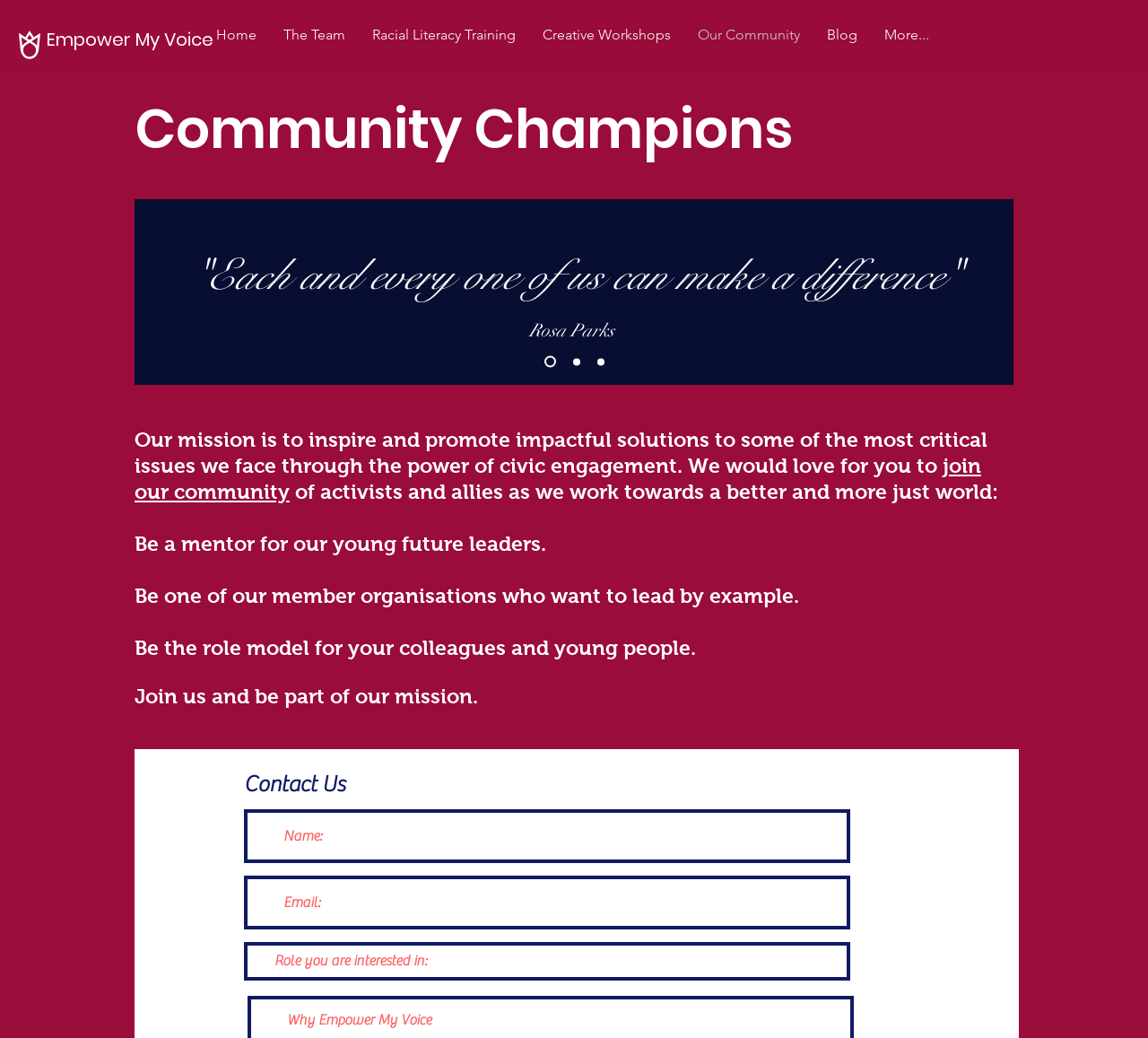Please identify the bounding box coordinates of the element I need to click to follow this instruction: "Click the 'Next' button".

[0.828, 0.263, 0.844, 0.299]